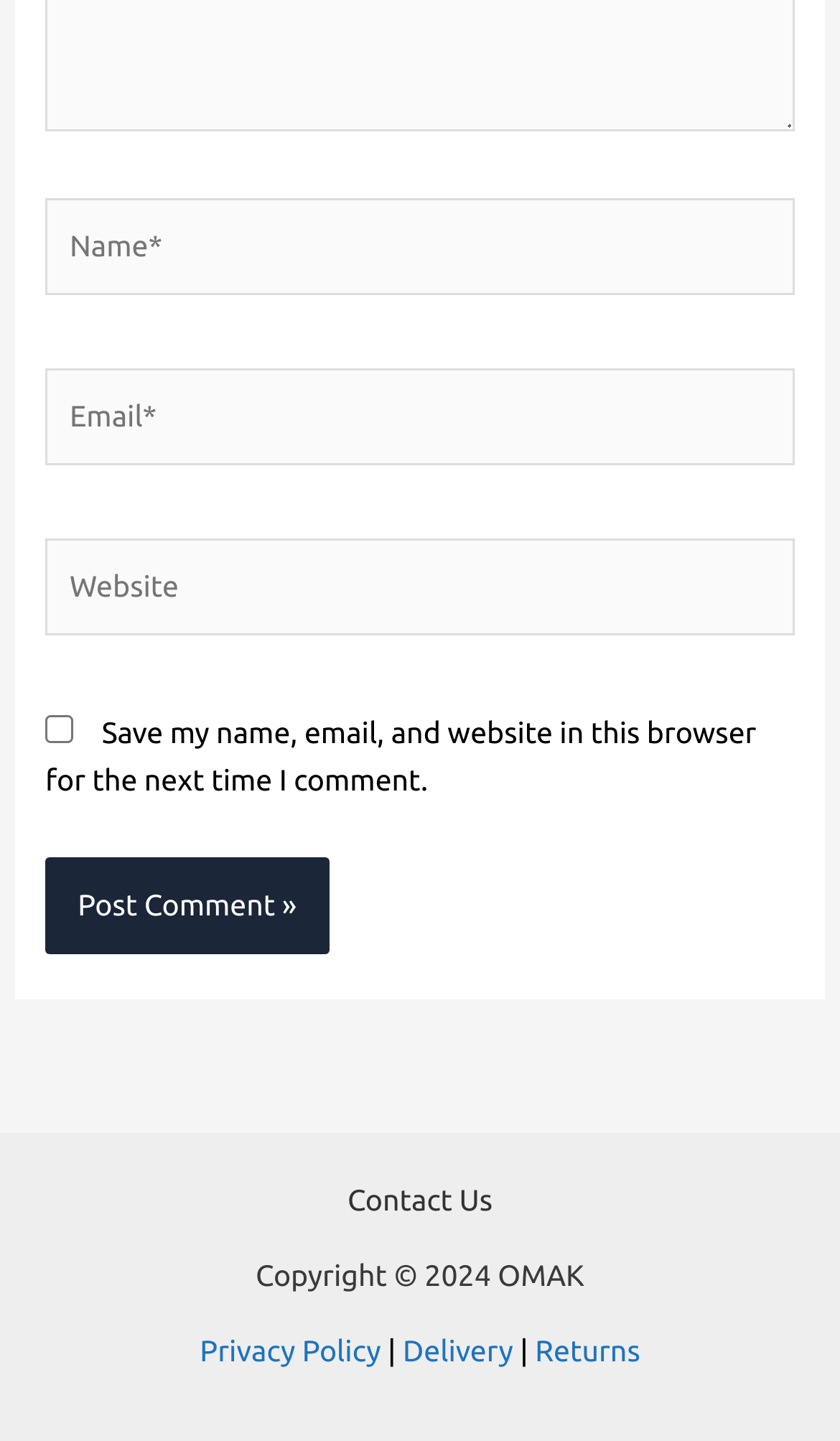What is the copyright year?
Can you offer a detailed and complete answer to this question?

The copyright information is located at the bottom of the webpage and reads 'Copyright © 2024 OMAK', indicating that the copyright year is 2024.